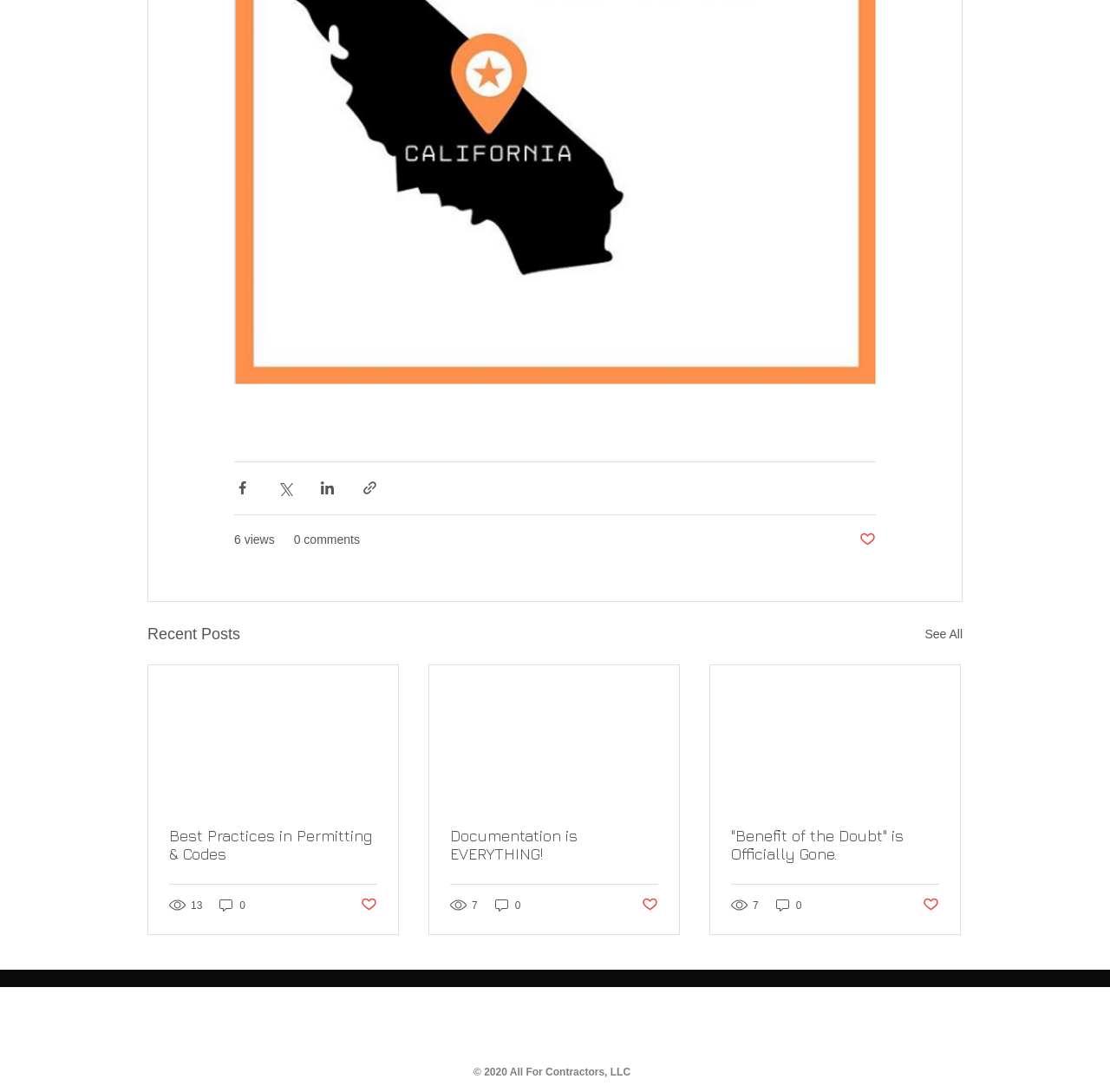Specify the bounding box coordinates for the region that must be clicked to perform the given instruction: "Read recent posts".

None